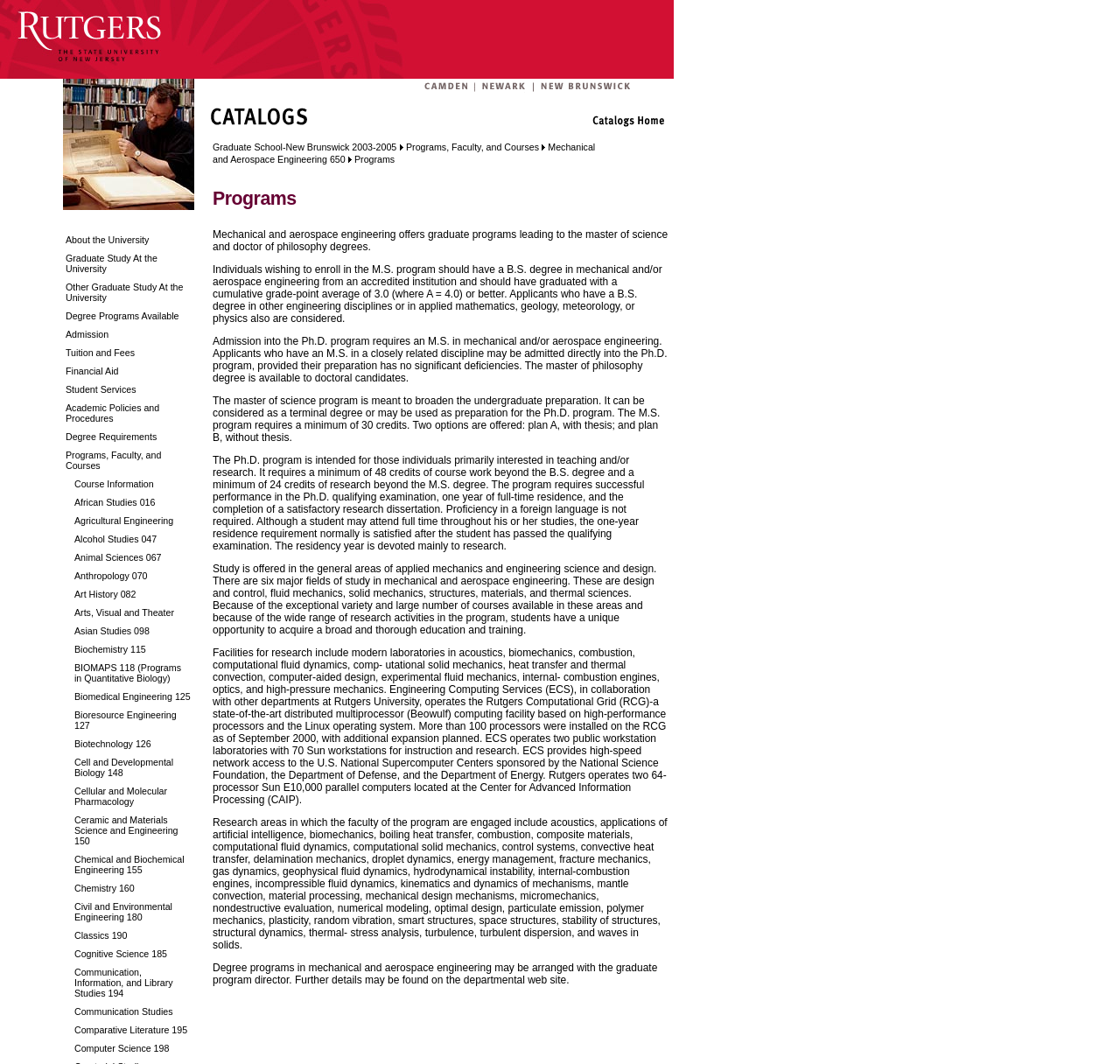What is the name of the graduate school?
Refer to the image and provide a one-word or short phrase answer.

Graduate School-New Brunswick